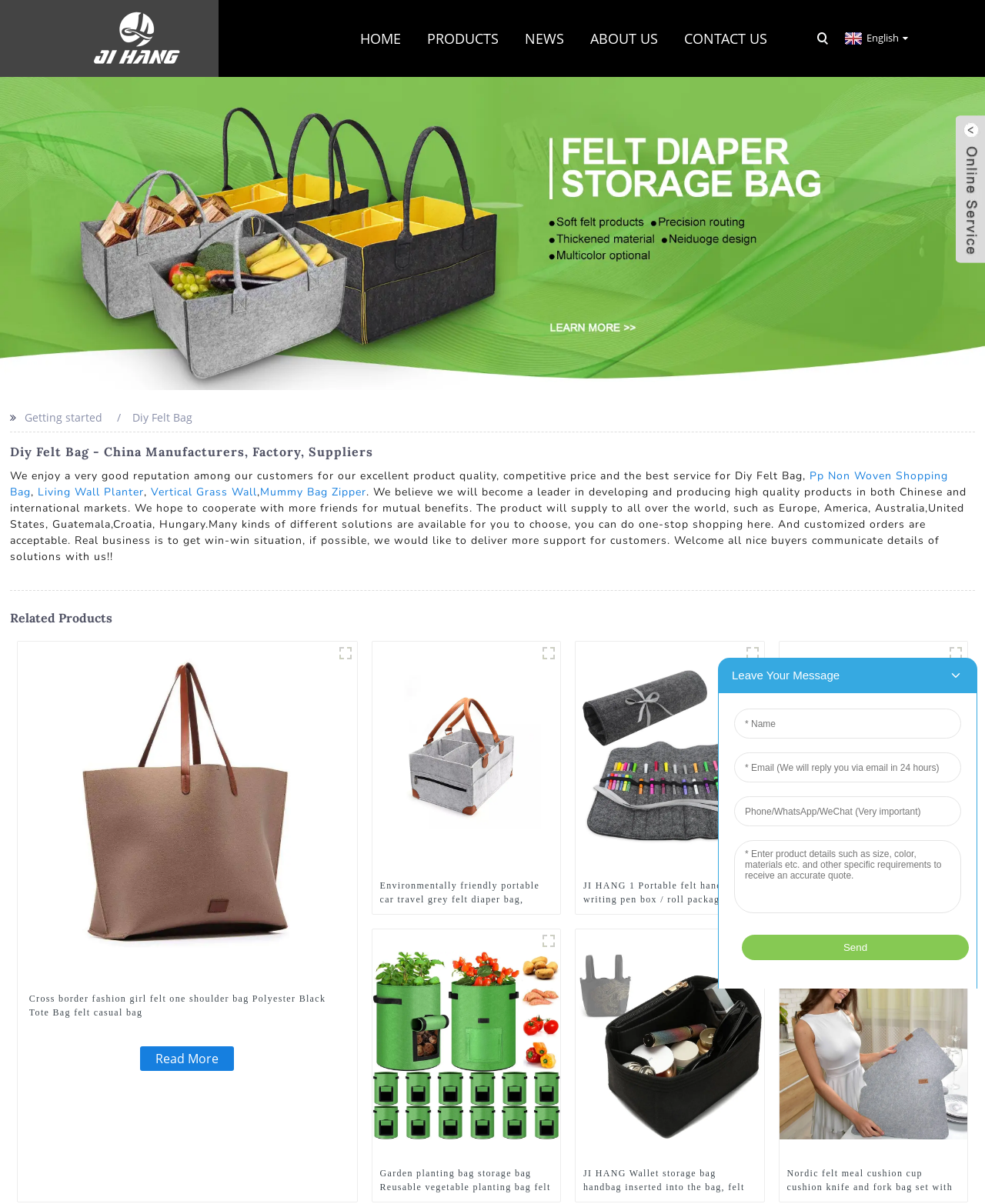Give a one-word or one-phrase response to the question:
What languages are available on this website?

English